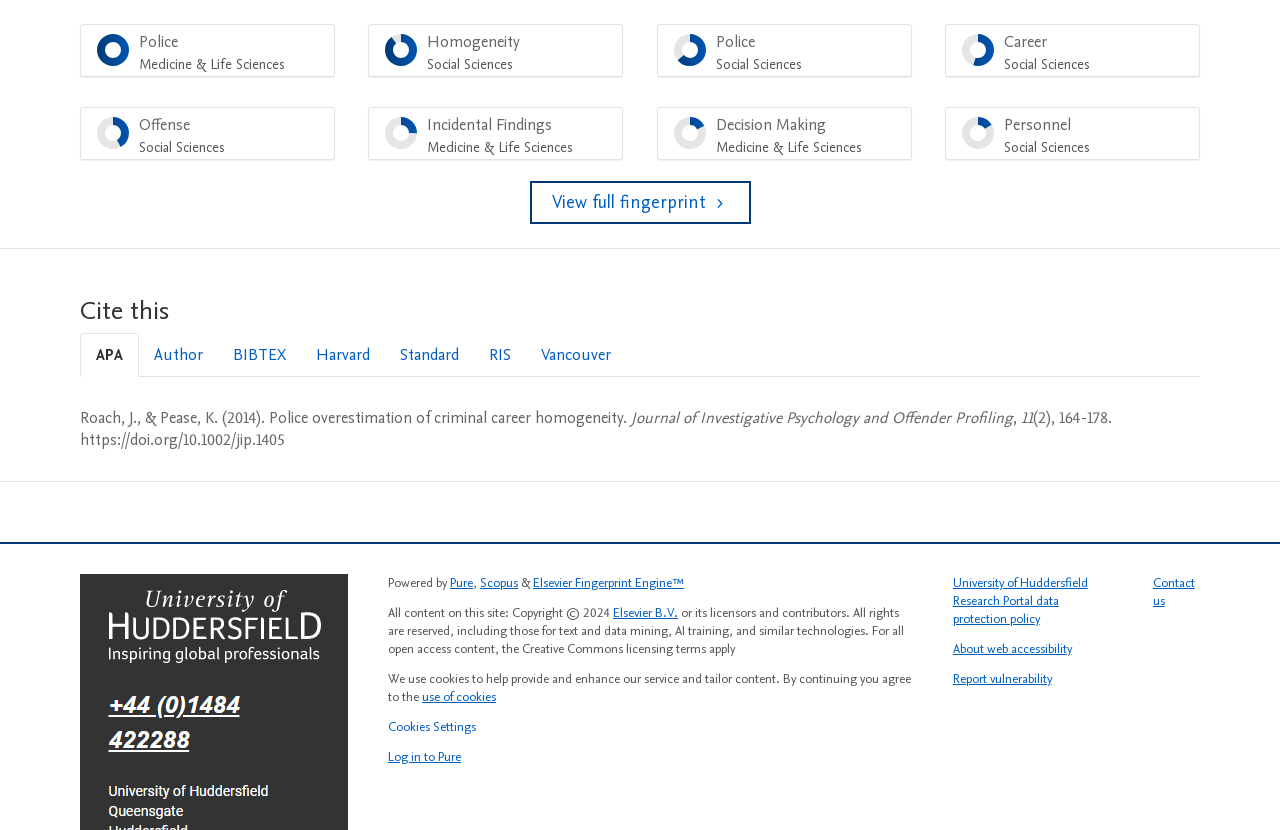Given the element description "About web accessibility" in the screenshot, predict the bounding box coordinates of that UI element.

[0.744, 0.771, 0.837, 0.793]